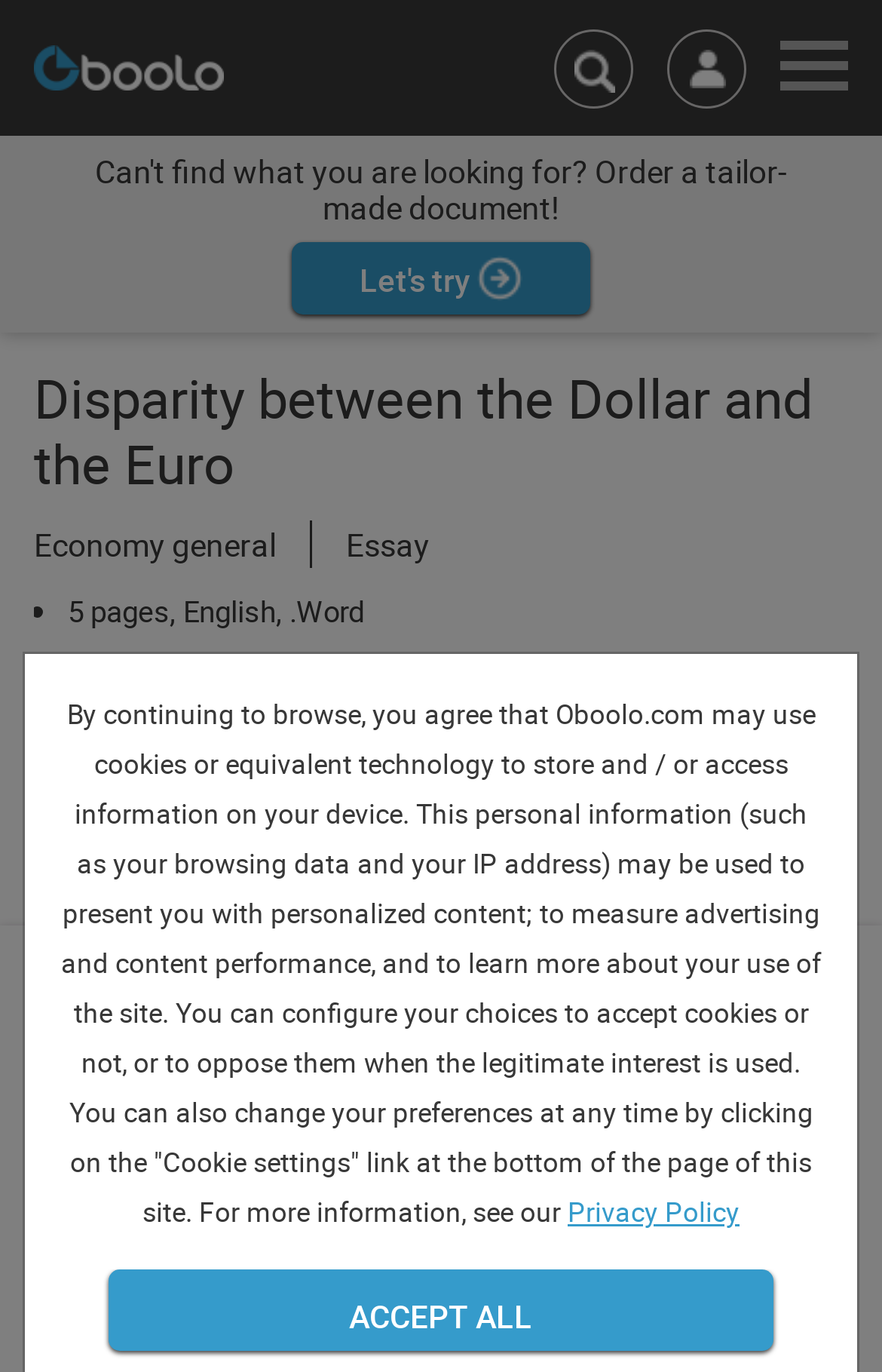Determine the bounding box for the HTML element described here: "Economy general". The coordinates should be given as [left, top, right, bottom] with each number being a float between 0 and 1.

[0.038, 0.37, 0.291, 0.428]